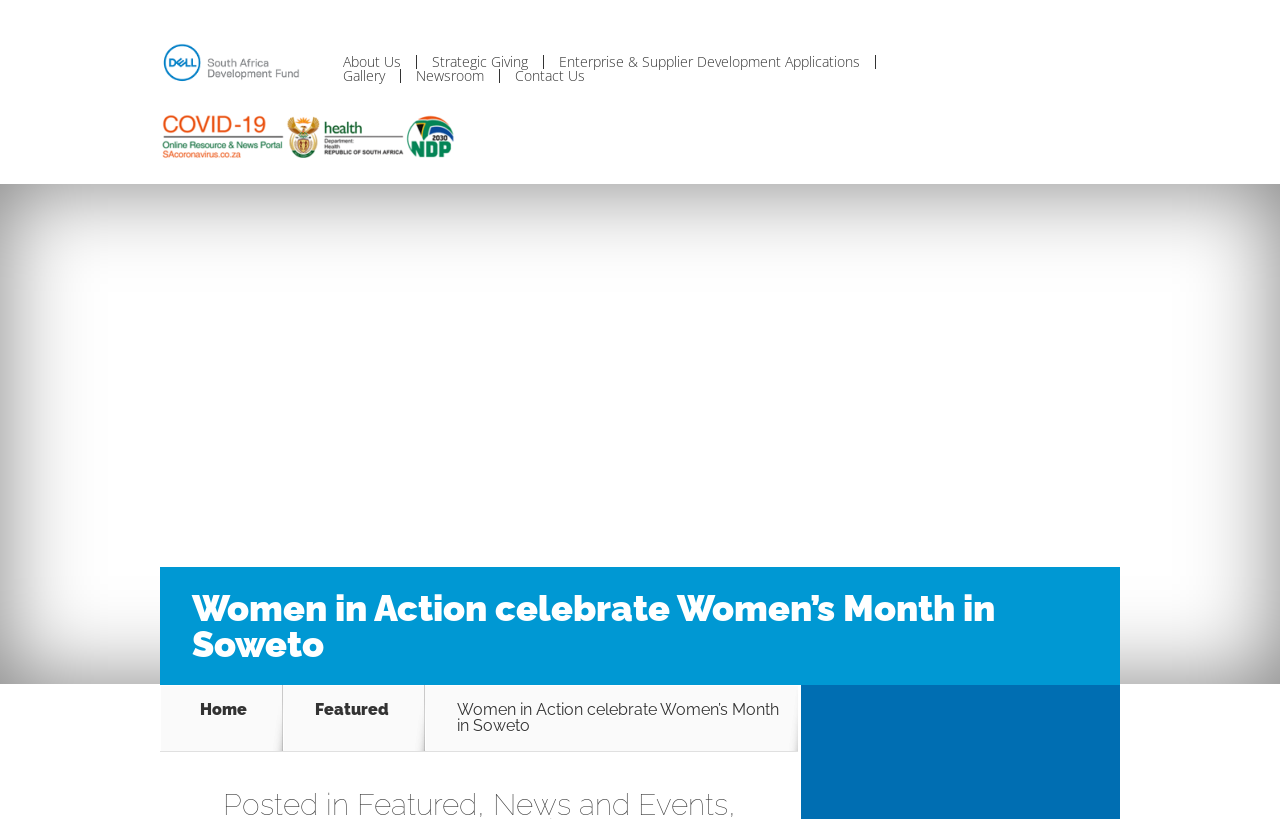Determine the bounding box coordinates of the clickable element to achieve the following action: 'go to About Us'. Provide the coordinates as four float values between 0 and 1, formatted as [left, top, right, bottom].

[0.268, 0.067, 0.313, 0.084]